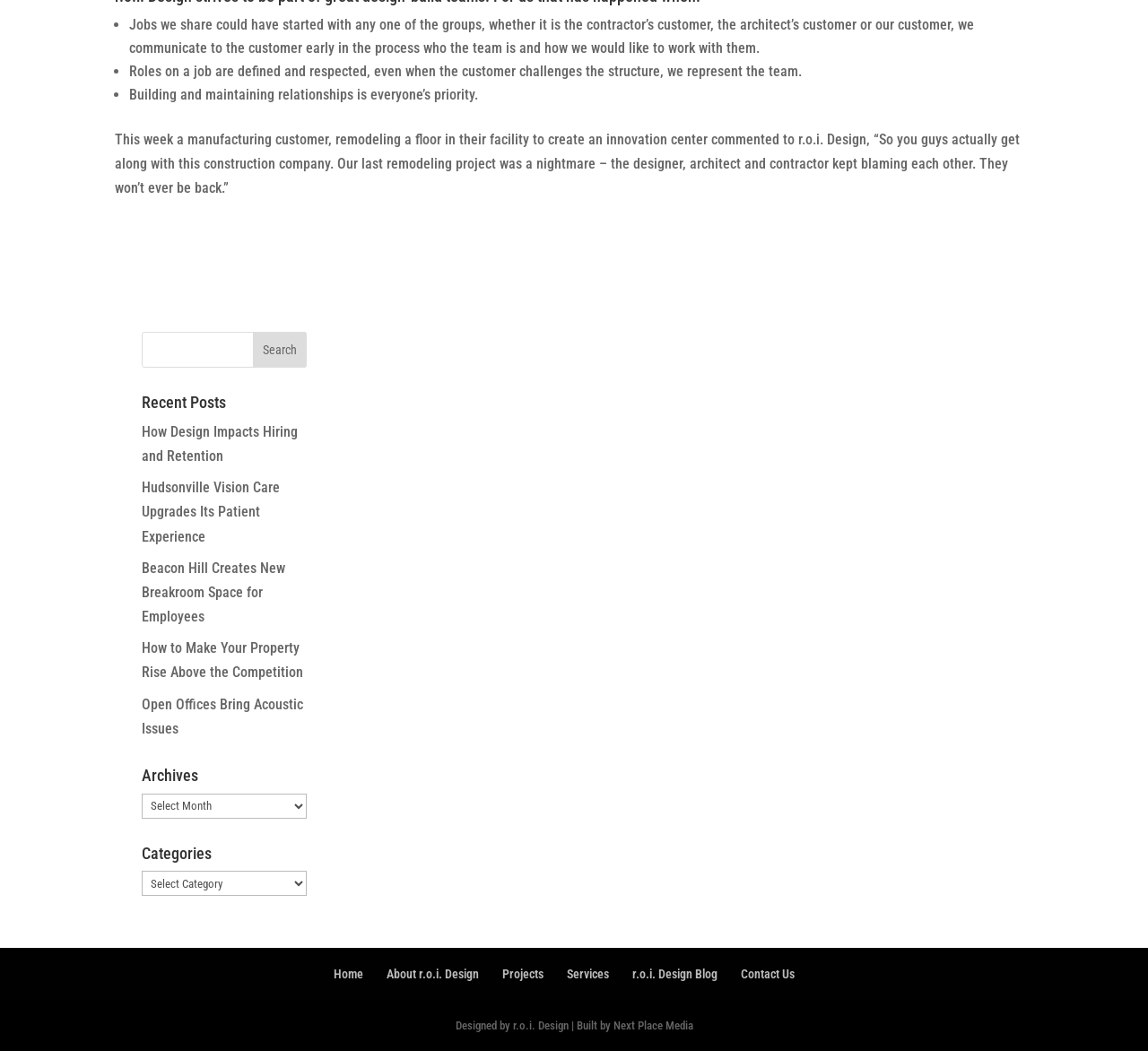Locate the bounding box coordinates of the clickable region necessary to complete the following instruction: "Read the recent post 'How Design Impacts Hiring and Retention'". Provide the coordinates in the format of four float numbers between 0 and 1, i.e., [left, top, right, bottom].

[0.123, 0.403, 0.259, 0.442]